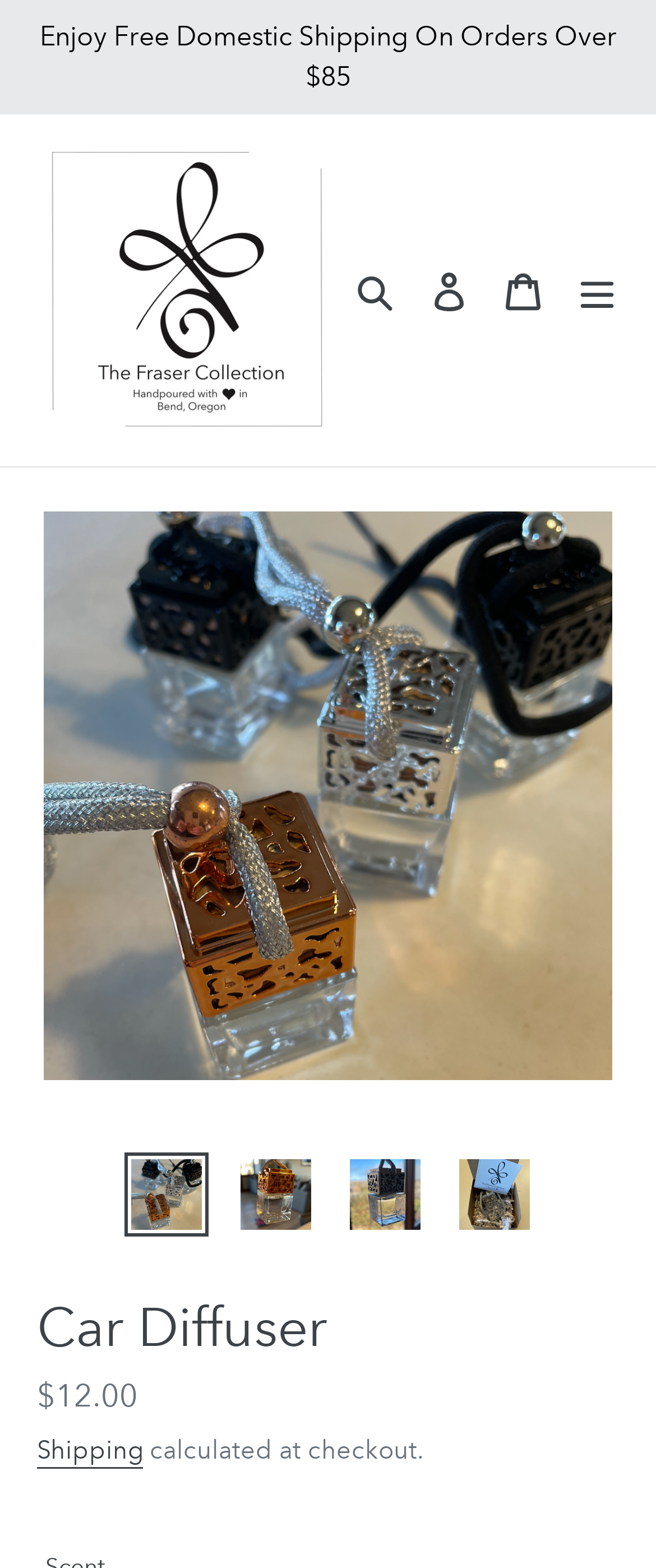For the element described, predict the bounding box coordinates as (top-left x, top-left y, bottom-right x, bottom-right y). All values should be between 0 and 1. Element description: Log in

[0.628, 0.161, 0.741, 0.209]